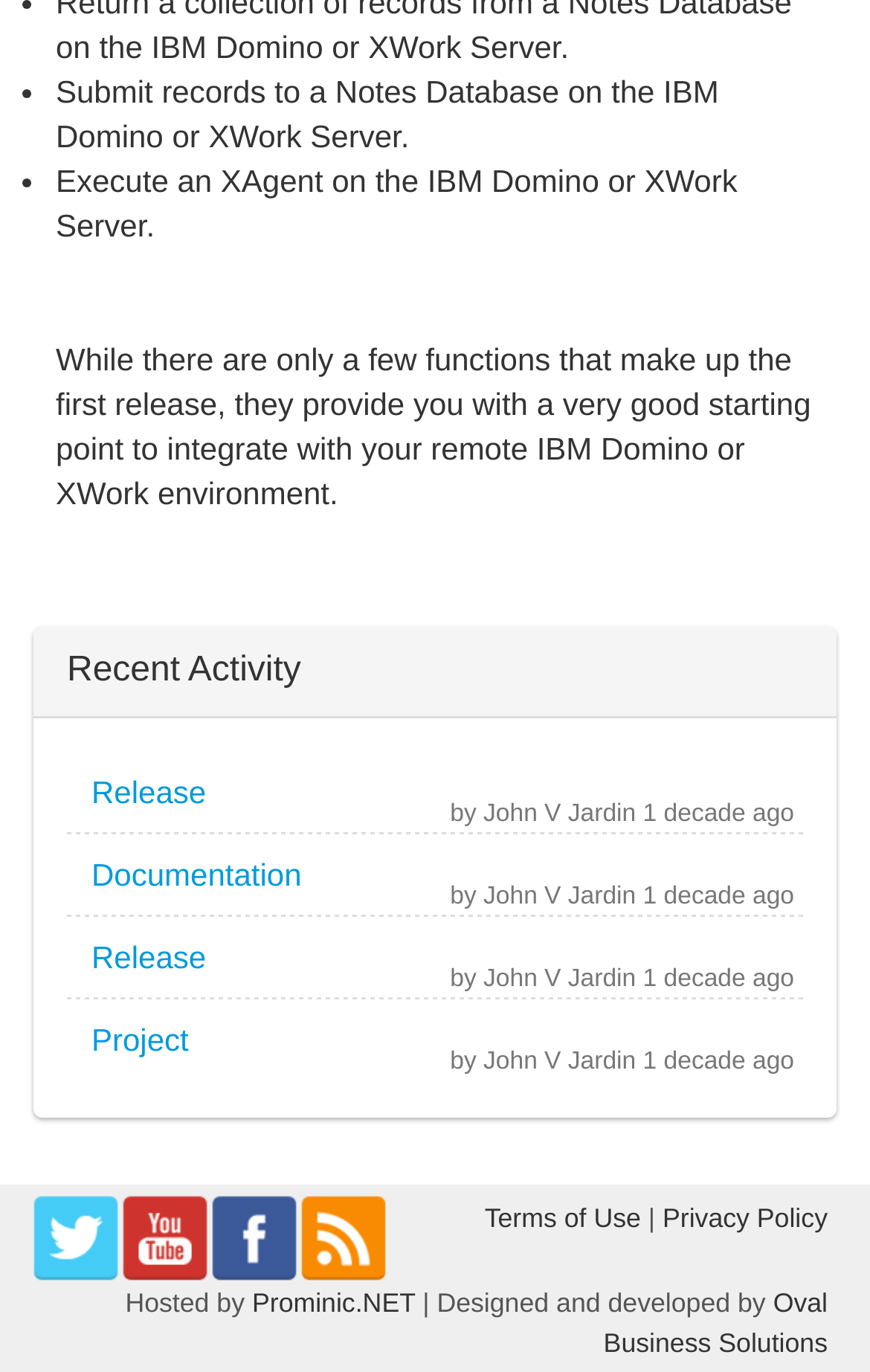What is the name of the company that hosts this website?
Answer the question with as much detail as you can, using the image as a reference.

The static text 'Hosted by ' is followed by a link element with the text 'Prominic.NET', which indicates that Prominic.NET is the company that hosts this website.